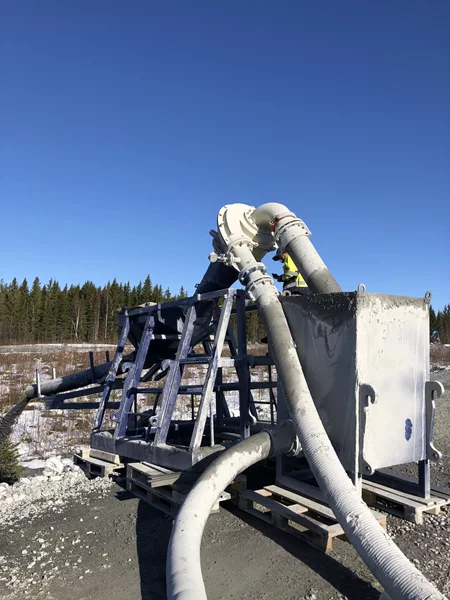Respond to the following question using a concise word or phrase: 
What is the material of the platform?

Wooden